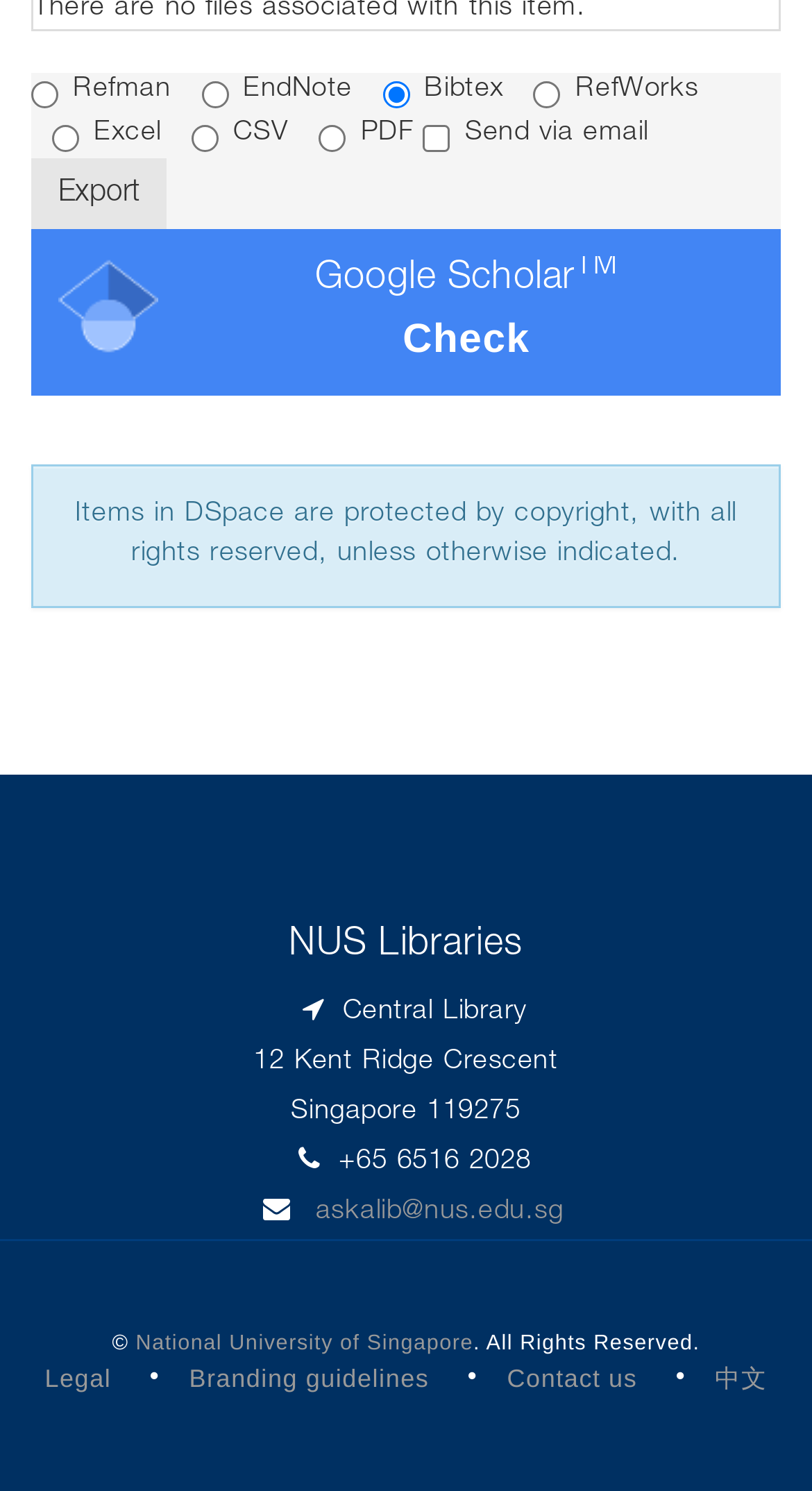Consider the image and give a detailed and elaborate answer to the question: 
What is the address of the Central Library?

I found the address of the Central Library in the static text element, which is '12 Kent Ridge Crescent, Singapore 119275', located at the bottom of the page, under the 'NUS Libraries' heading.